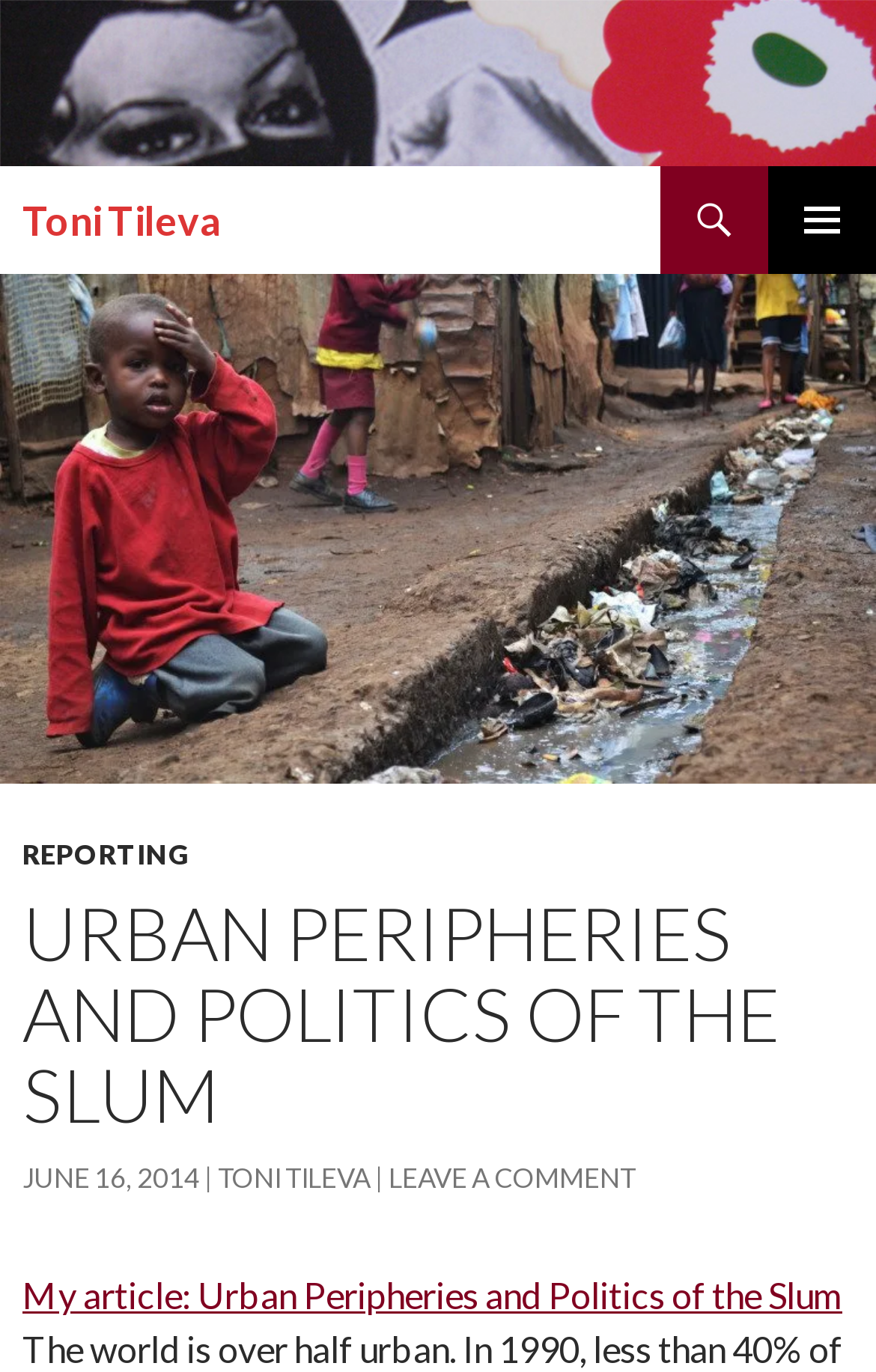Carefully examine the image and provide an in-depth answer to the question: What is the date of the article?

The date of the article can be found in the middle section of the webpage, where it is written as 'JUNE 16, 2014' in a link element.